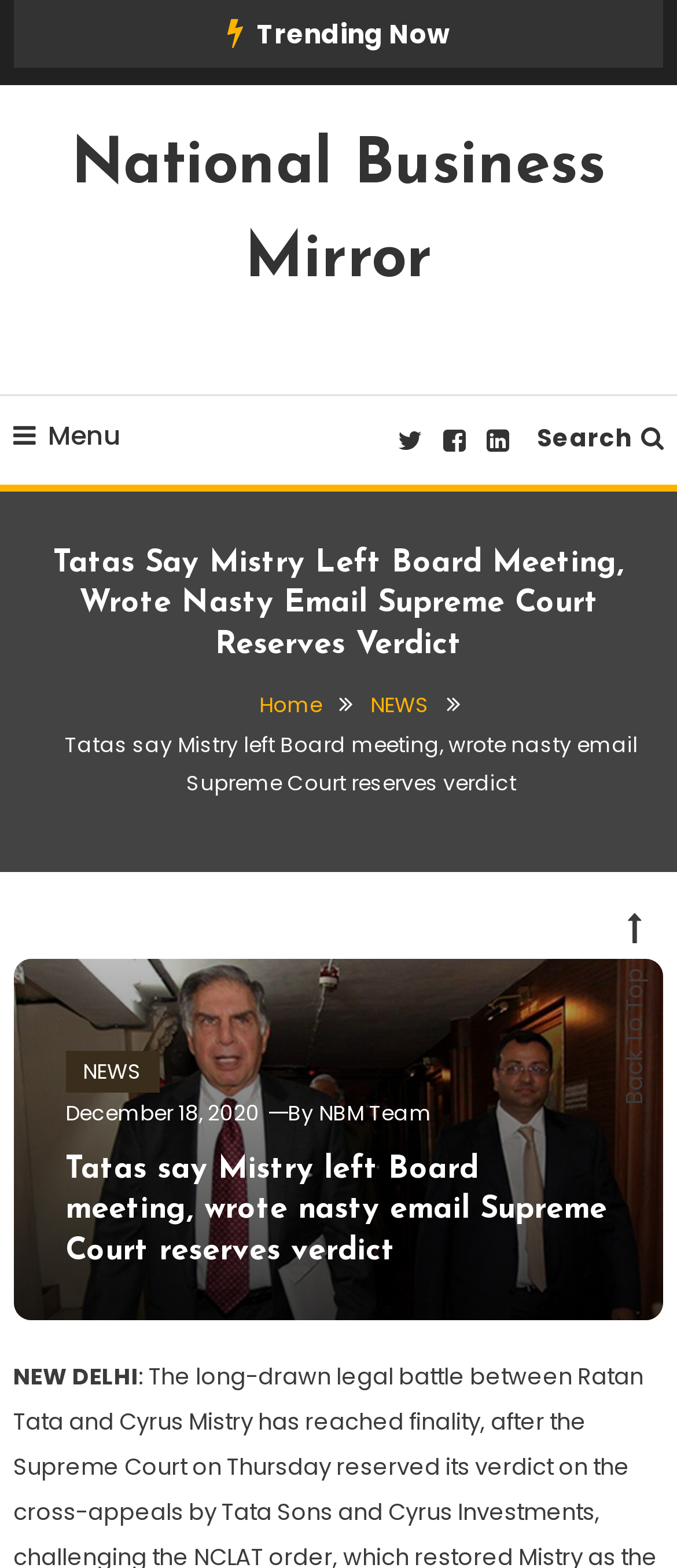Could you determine the bounding box coordinates of the clickable element to complete the instruction: "Go to National Business Mirror"? Provide the coordinates as four float numbers between 0 and 1, i.e., [left, top, right, bottom].

[0.105, 0.086, 0.895, 0.186]